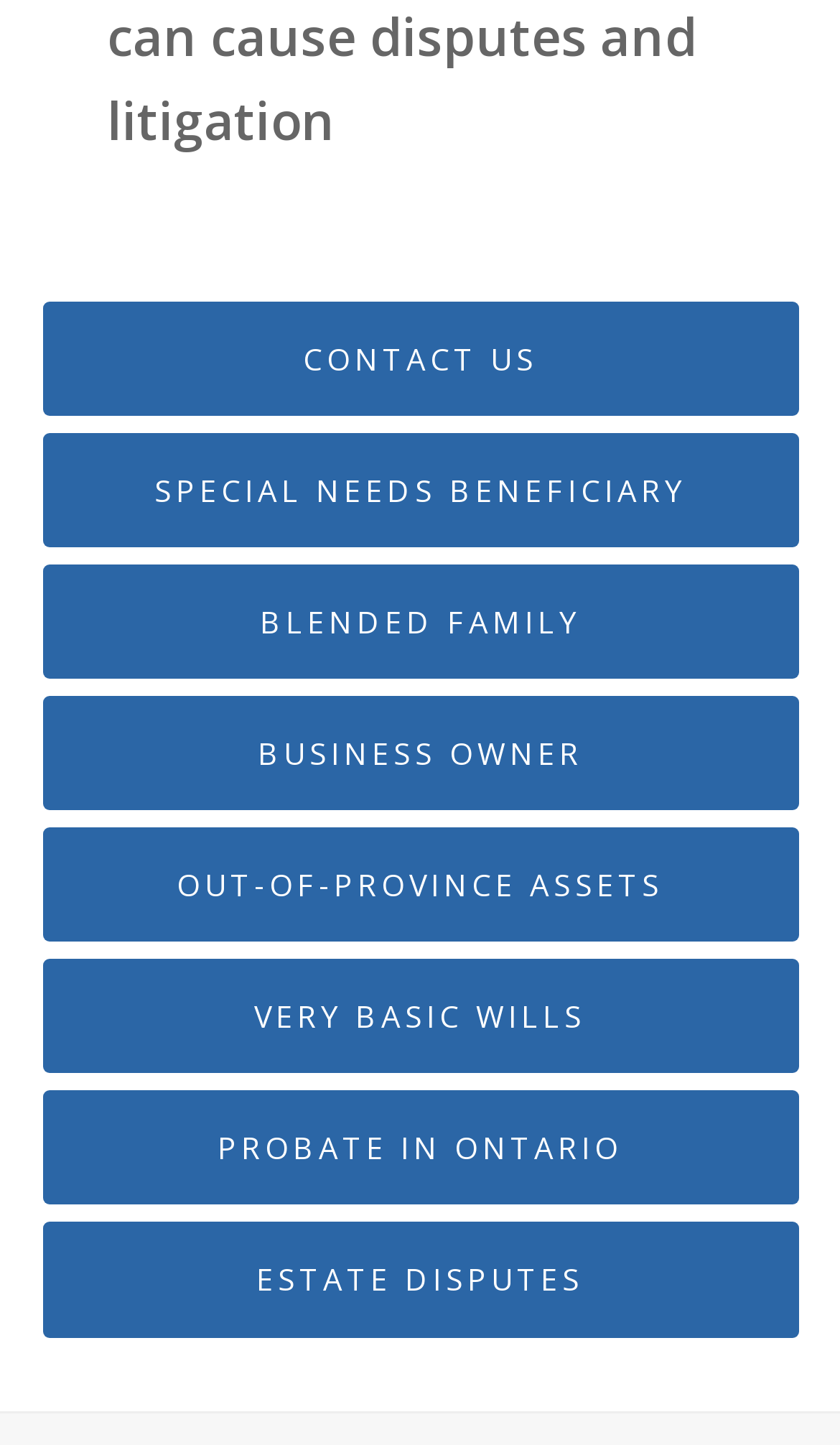Provide the bounding box for the UI element matching this description: "Special needs beneficIary".

[0.05, 0.3, 0.95, 0.379]